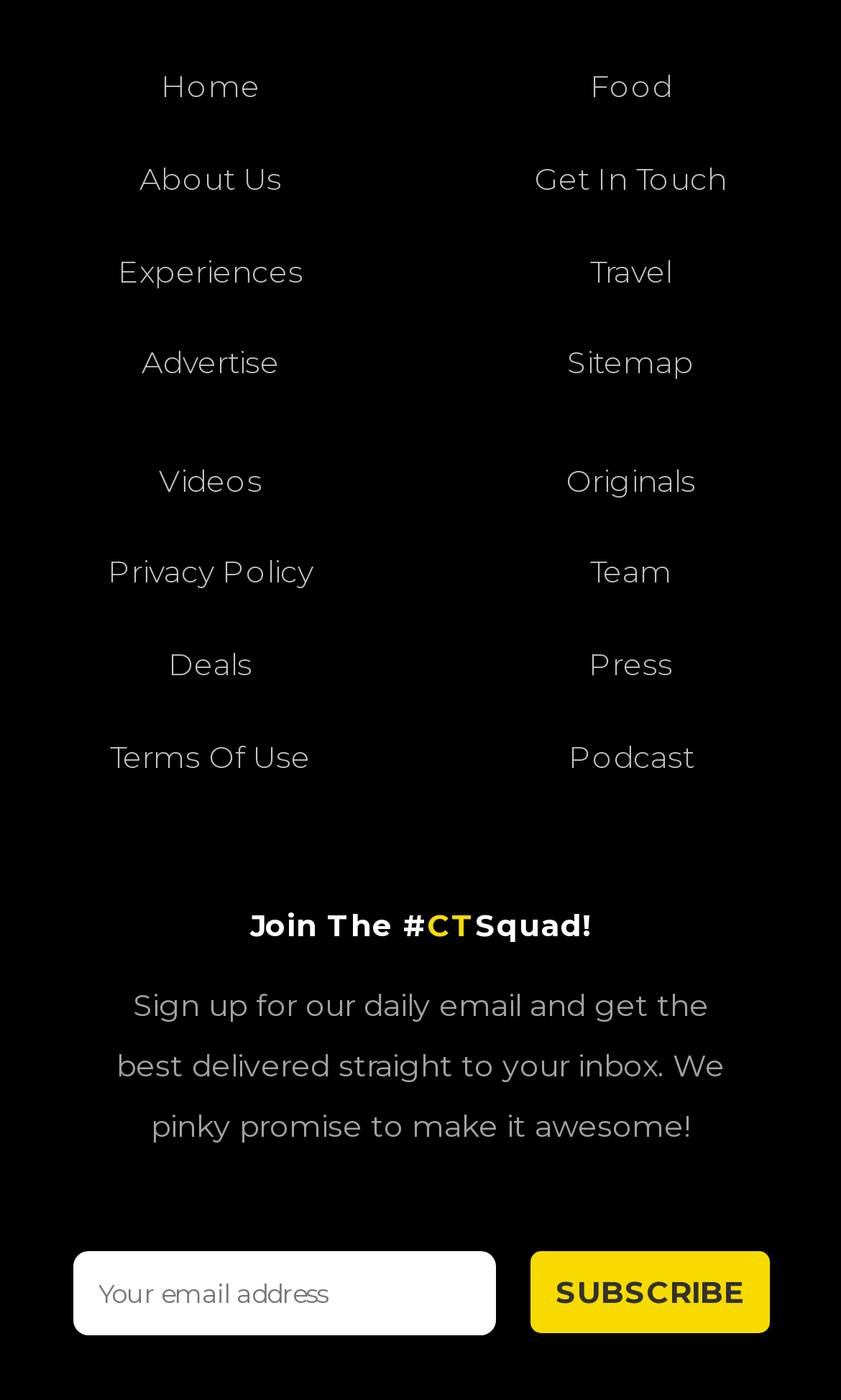Highlight the bounding box coordinates of the element you need to click to perform the following instruction: "Click on the Experiences link."

[0.14, 0.18, 0.36, 0.207]